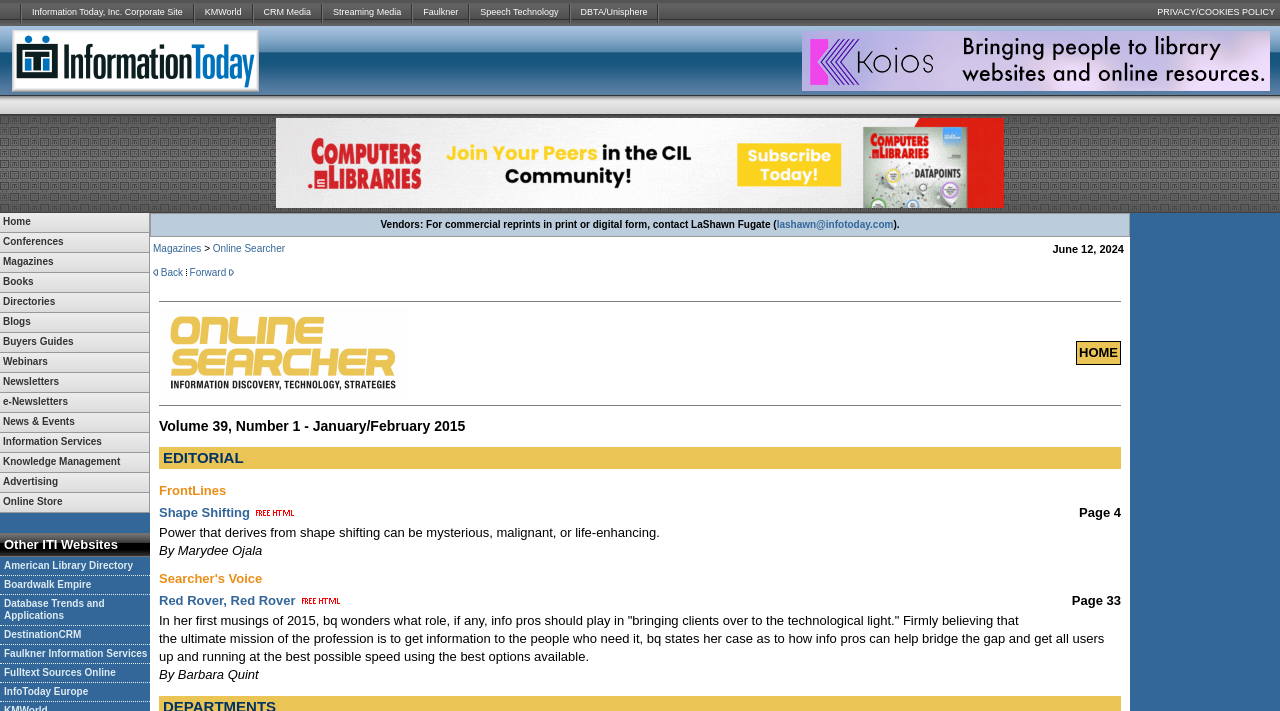Identify the headline of the webpage and generate its text content.

Volume 39, Number 1 - January/February 2015